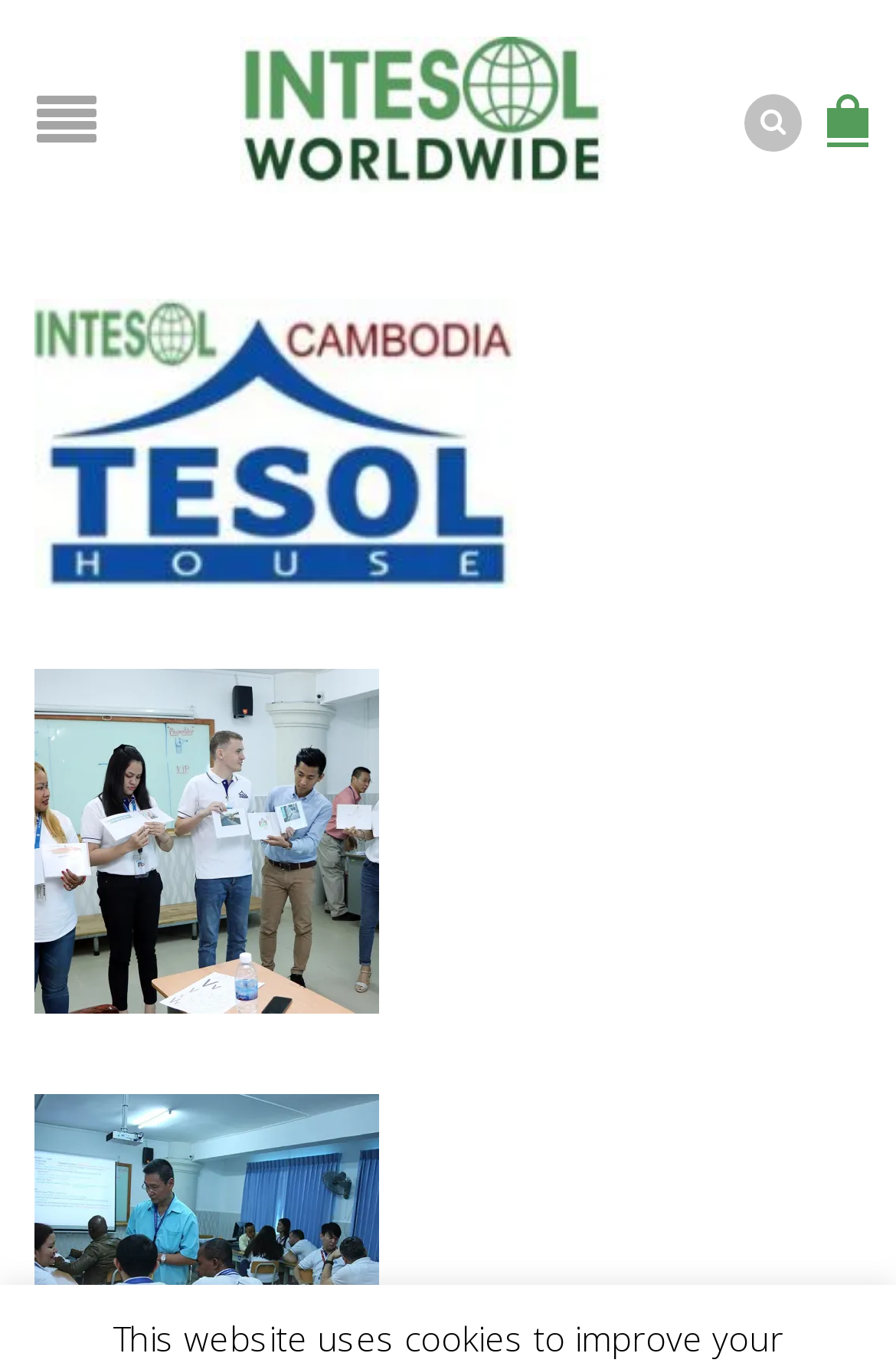Based on the image, please elaborate on the answer to the following question:
Is there a button on the top left?

I can see a button with a font awesome icon '' located at the top left of the webpage, with bounding box coordinates [0.041, 0.059, 0.133, 0.109].